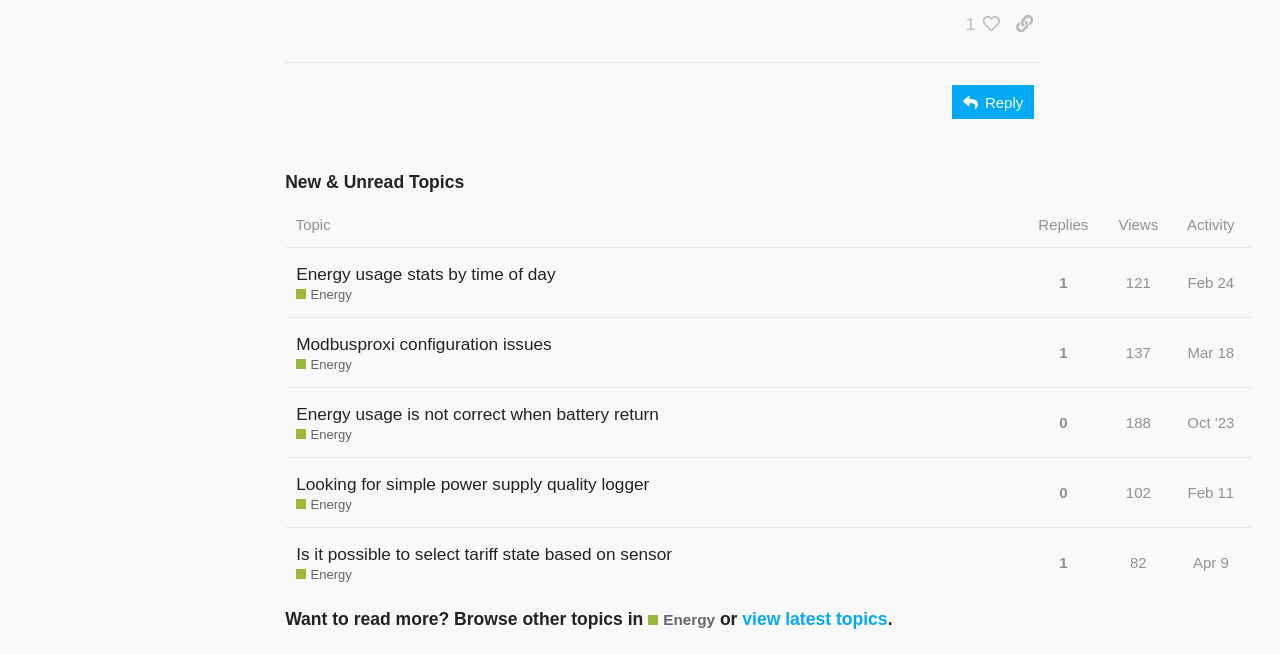Based on the element description, predict the bounding box coordinates (top-left x, top-left y, bottom-right x, bottom-right y) for the UI element in the screenshot: 1

[0.824, 0.398, 0.838, 0.467]